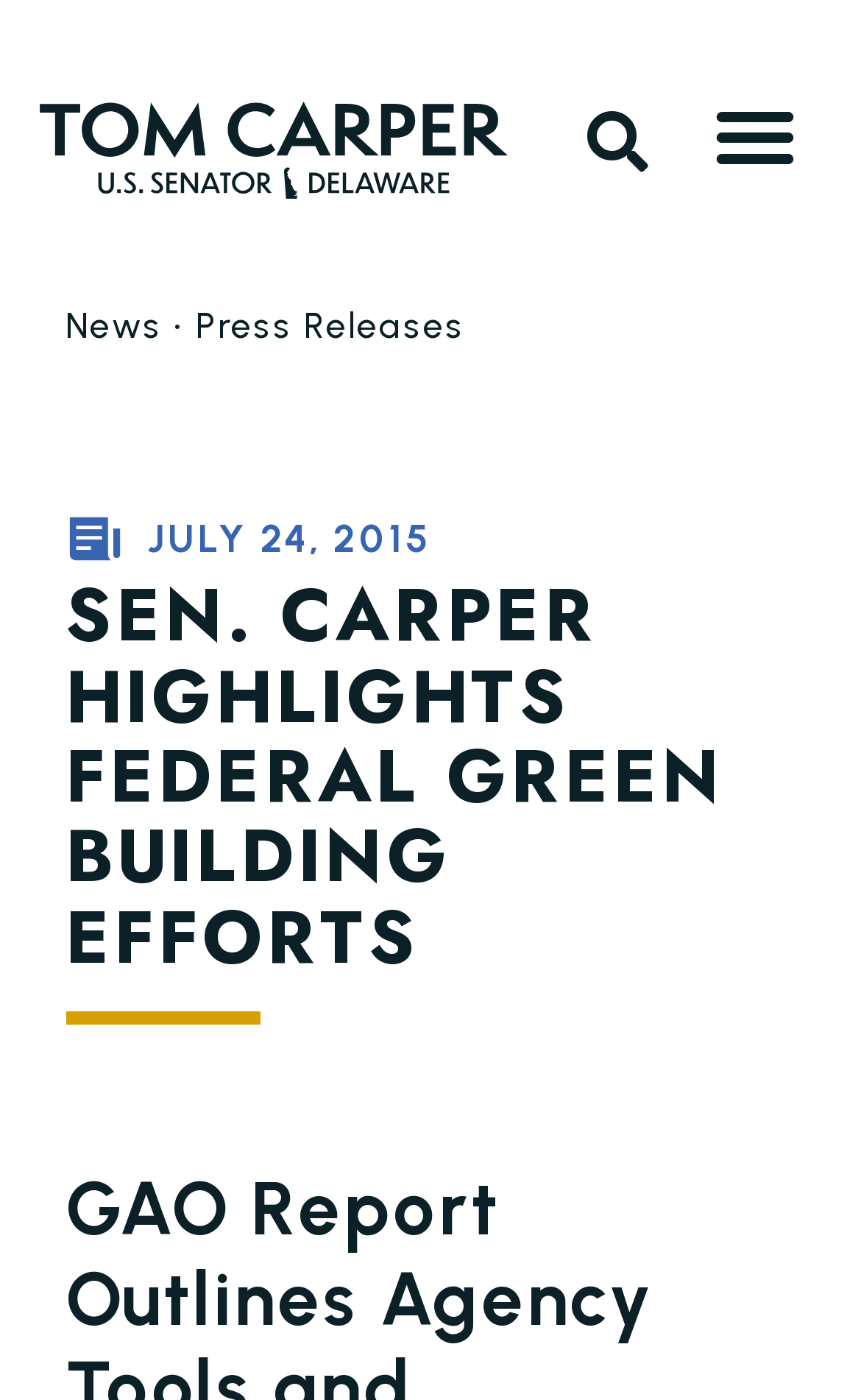Provide your answer in a single word or phrase: 
What is the topic of the main heading?

Federal Green Building Efforts